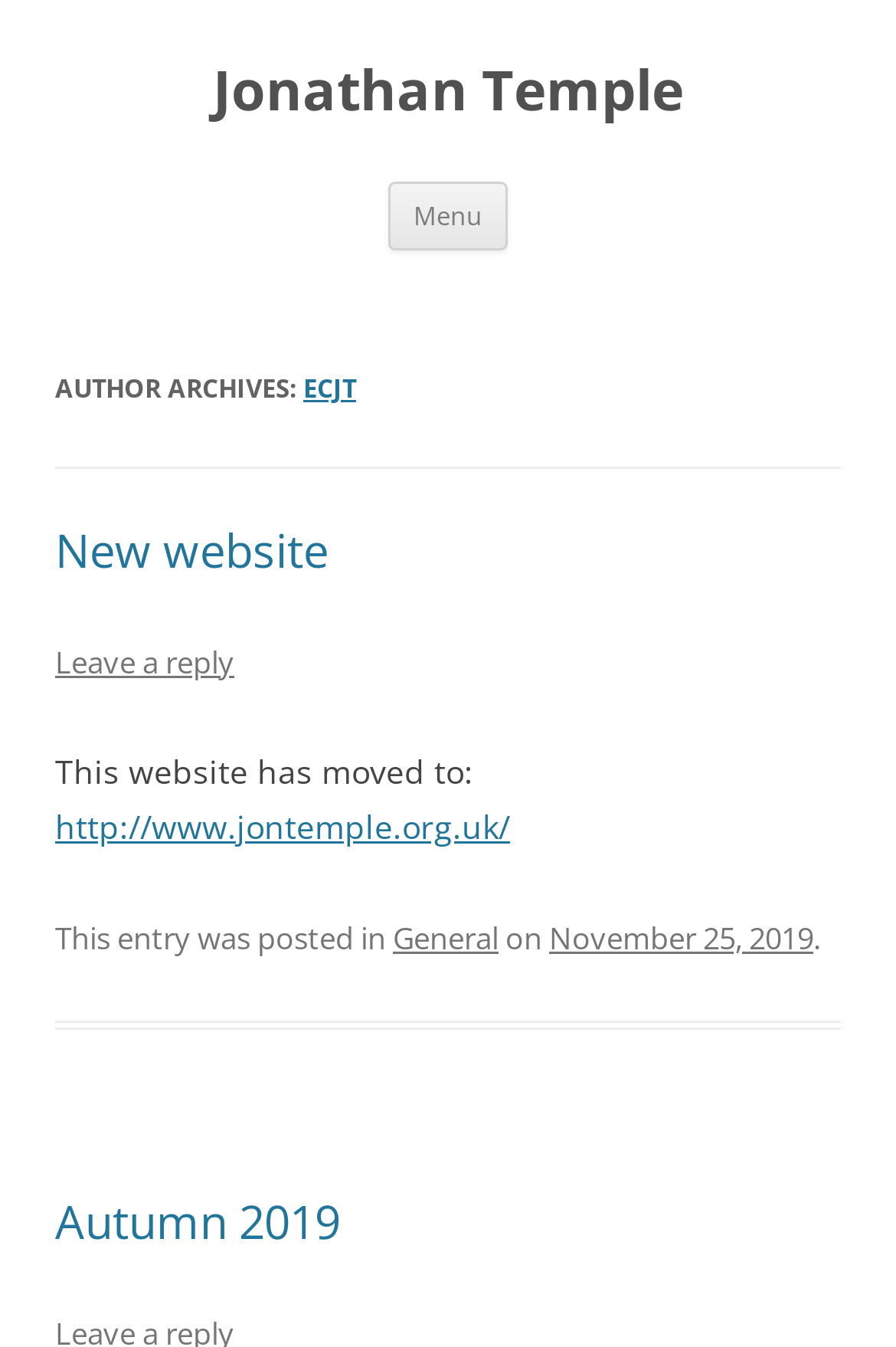Please specify the coordinates of the bounding box for the element that should be clicked to carry out this instruction: "Go to 'ECJT' author archives". The coordinates must be four float numbers between 0 and 1, formatted as [left, top, right, bottom].

[0.338, 0.274, 0.397, 0.3]